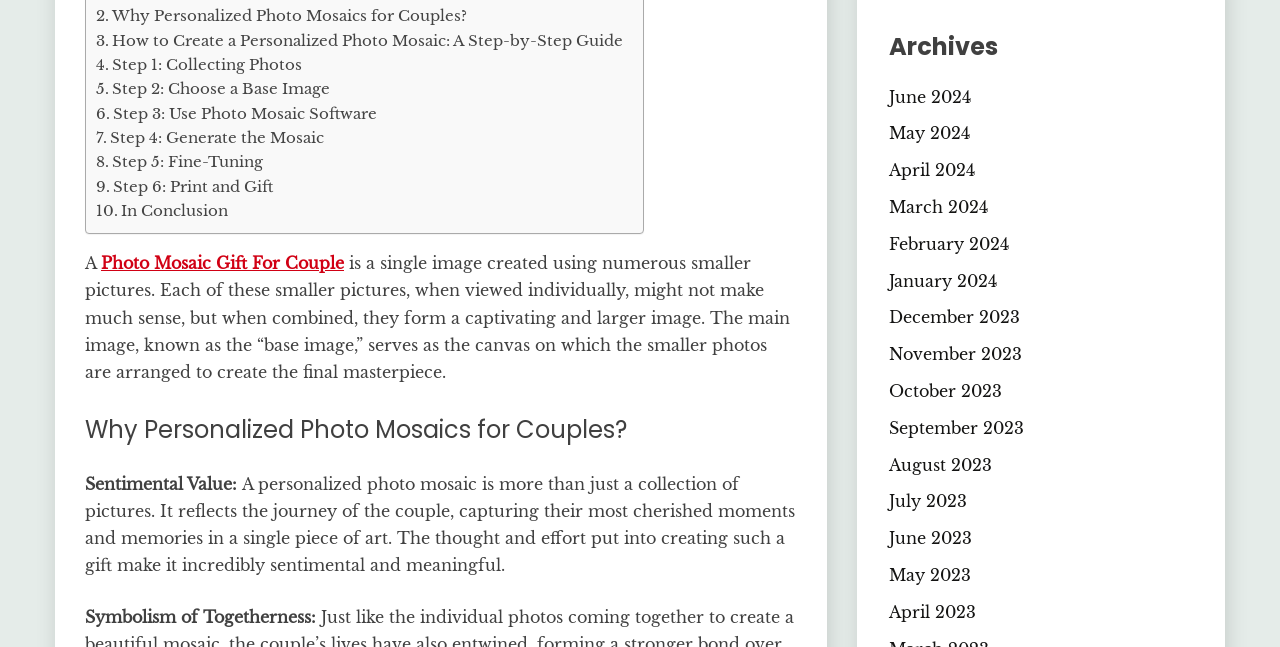Mark the bounding box of the element that matches the following description: "Step 6: Print and Gift".

[0.075, 0.27, 0.213, 0.307]